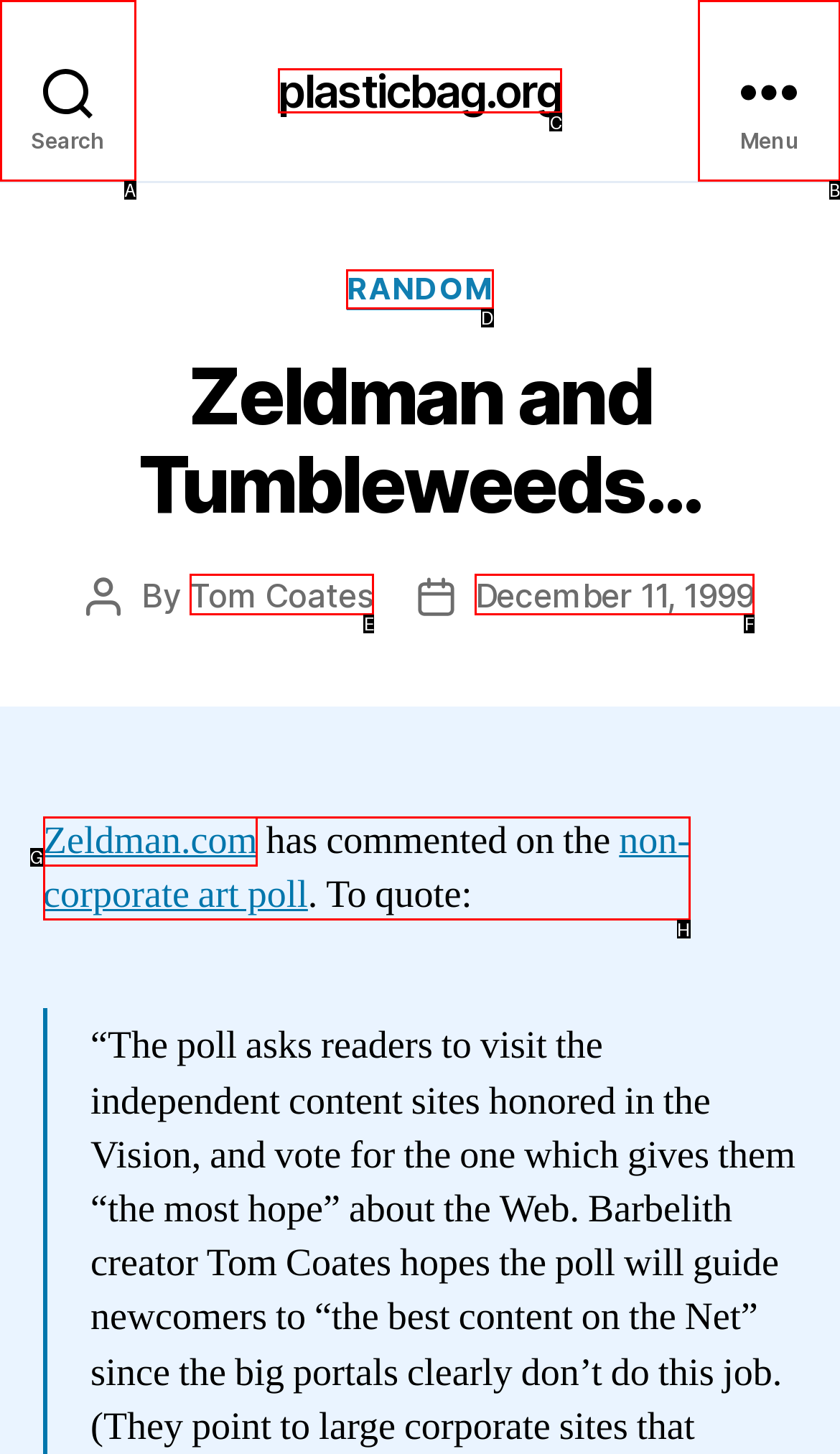Select the HTML element that should be clicked to accomplish the task: Visit the homepage Reply with the corresponding letter of the option.

C